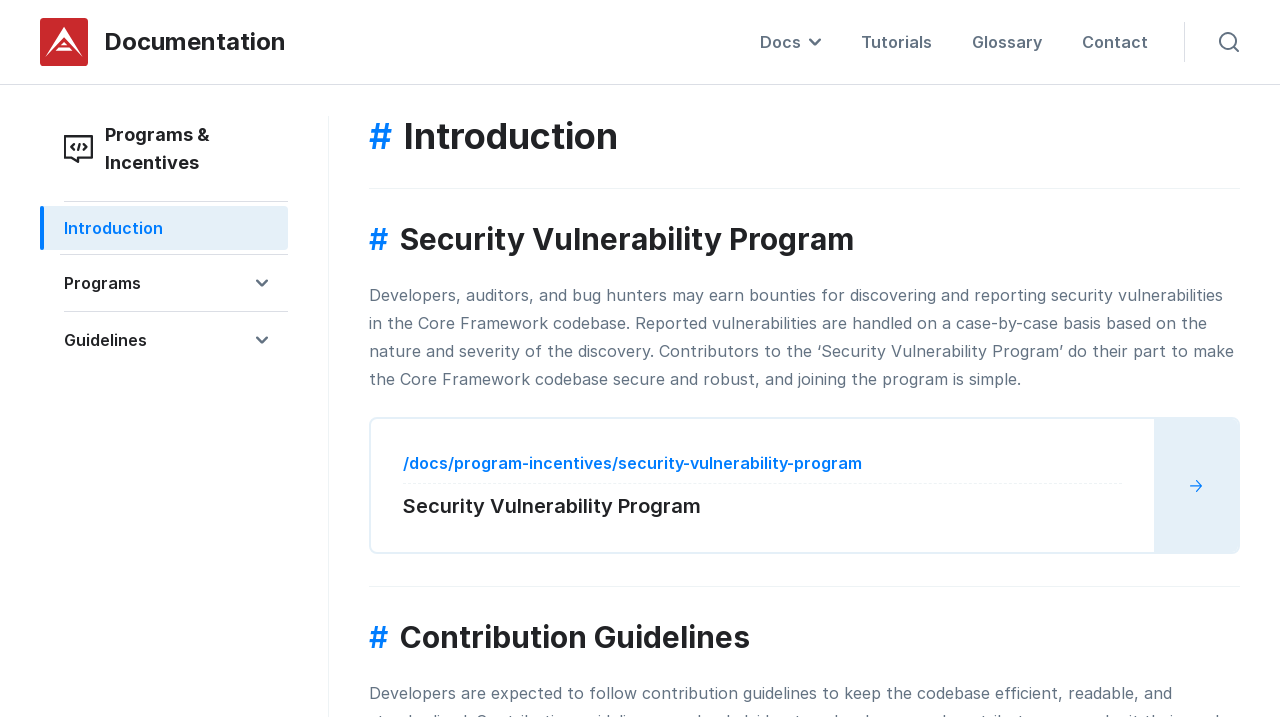Provide a brief response to the question using a single word or phrase: 
What is the purpose of the 'Security Vulnerability Program'?

Make the Core Framework codebase secure